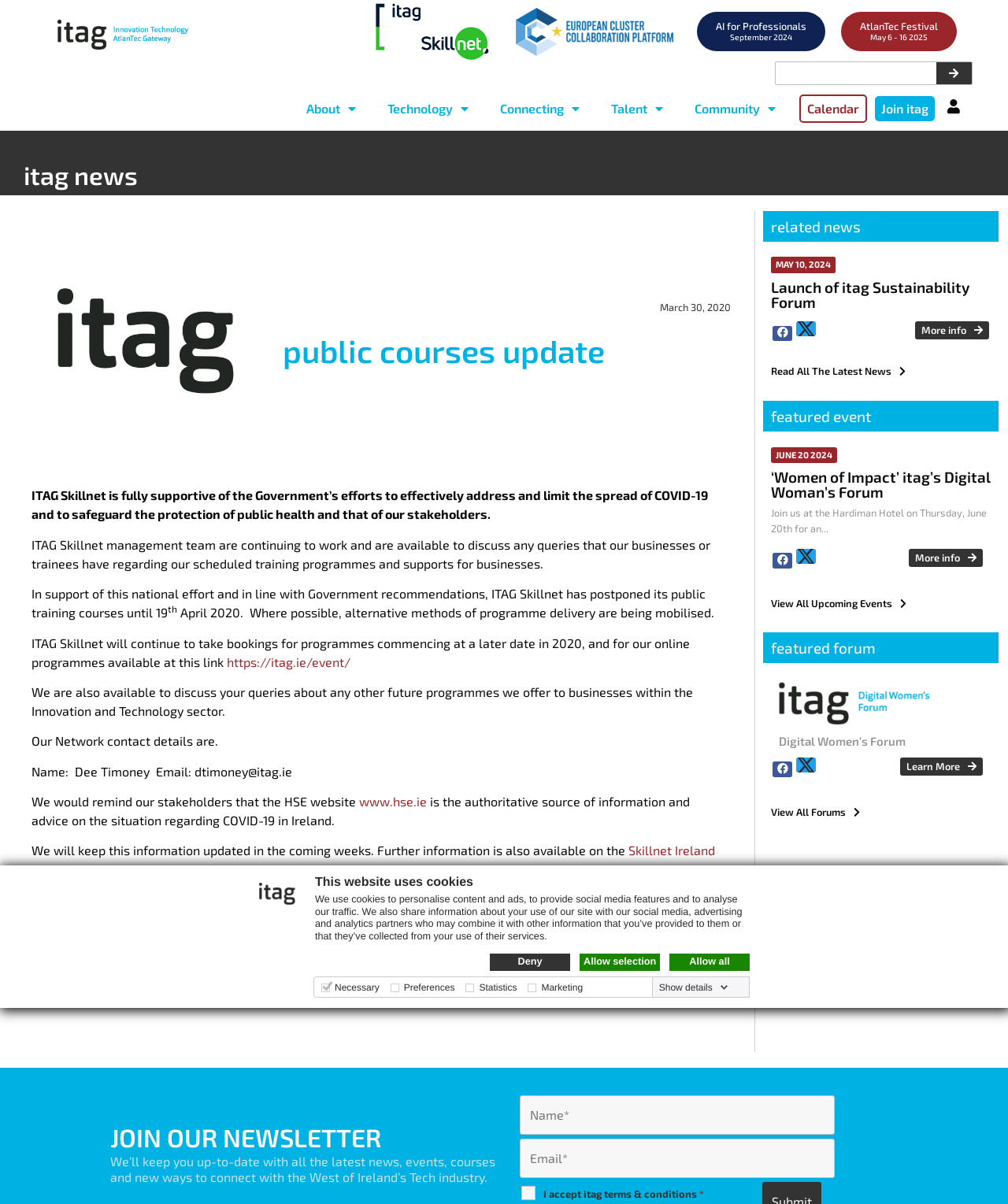Please answer the following question using a single word or phrase: 
What is the purpose of the ITAG Skillnet website?

To provide training and support